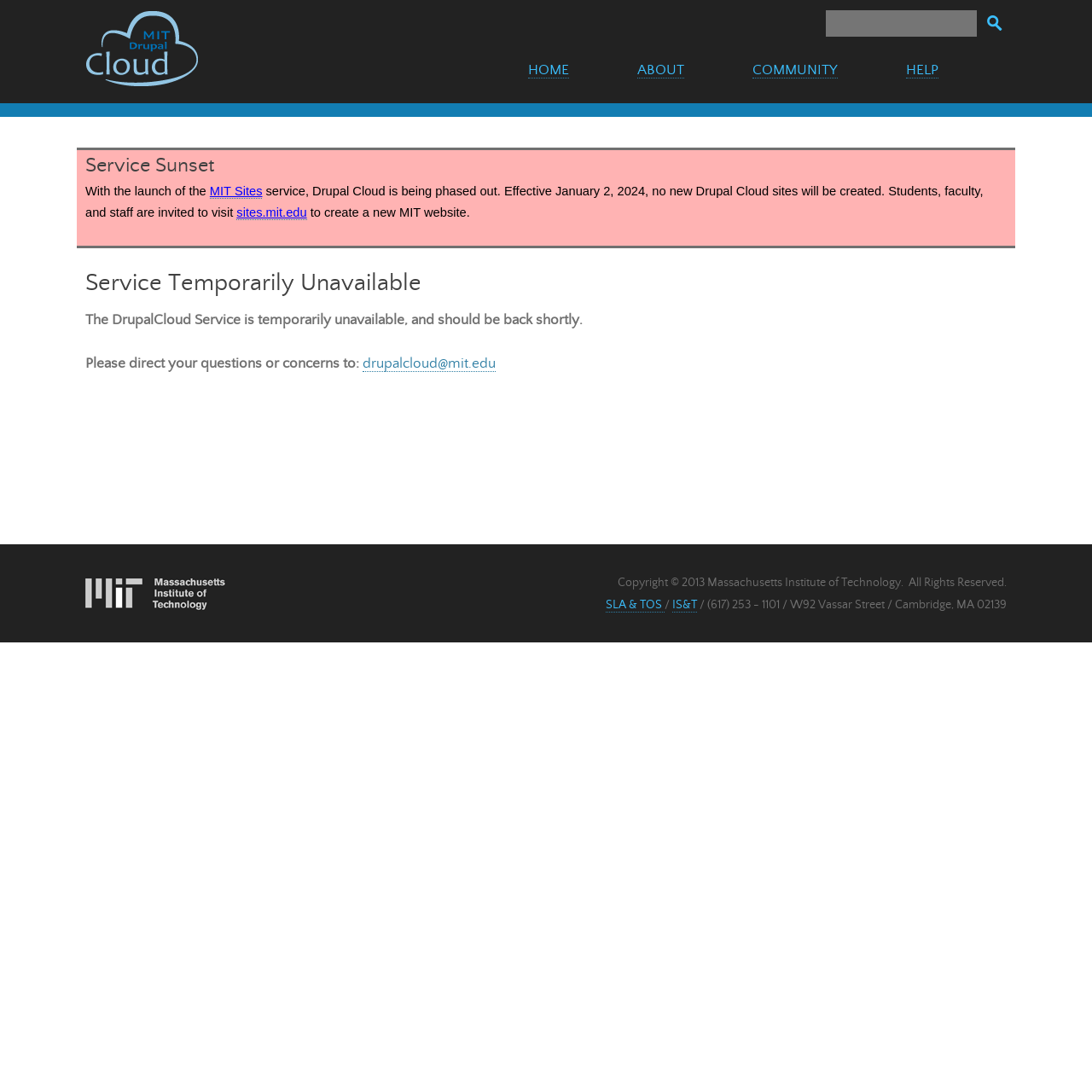Locate the bounding box coordinates of the element that needs to be clicked to carry out the instruction: "Search for something". The coordinates should be given as four float numbers ranging from 0 to 1, i.e., [left, top, right, bottom].

[0.748, 0.009, 0.93, 0.054]